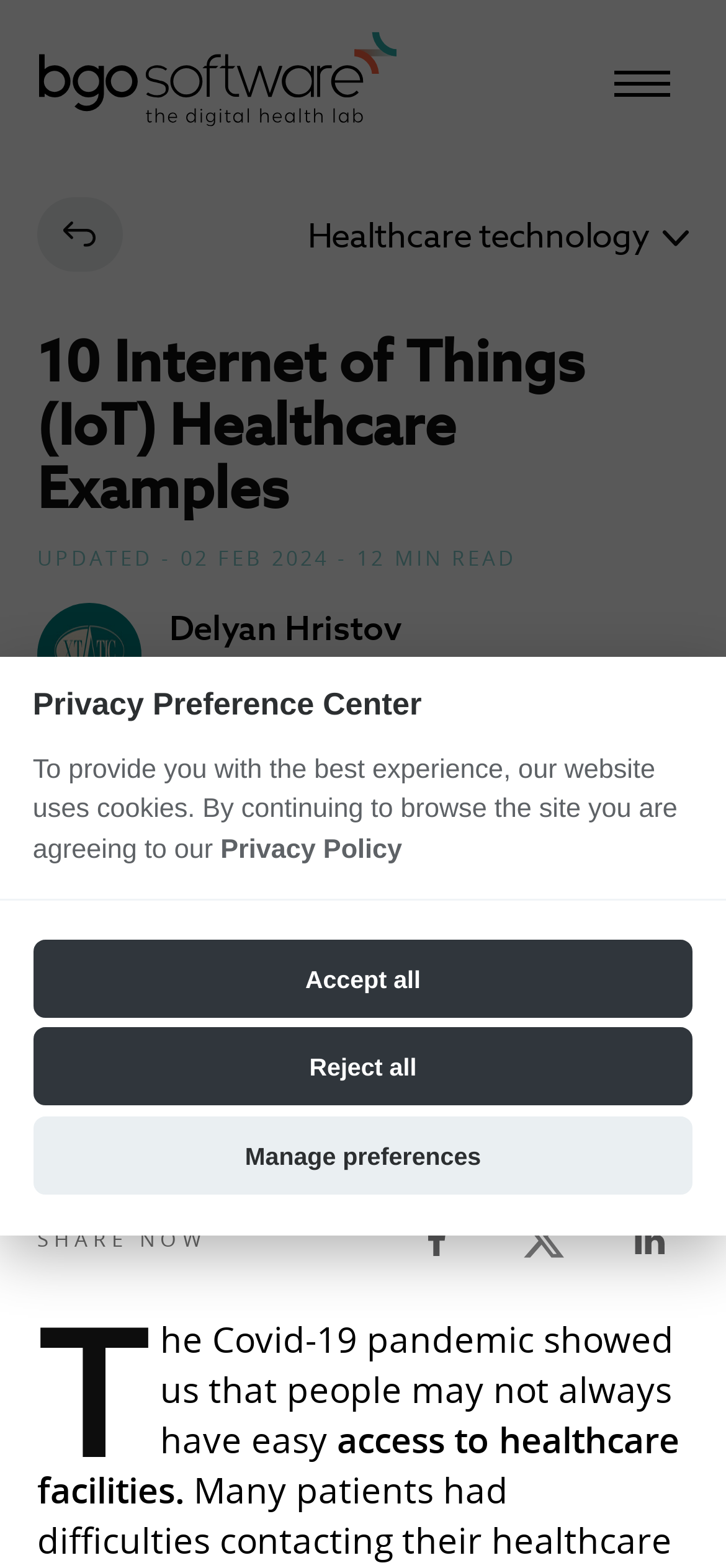From the details in the image, provide a thorough response to the question: What is the author of the article?

I found the author's name by looking at the static text element that says 'Delyan Hristov' which is located below the image with the text 'XTATIC HEALTH' and above the text 'Copywriter & Co-founder XTATIC HEALTH'.